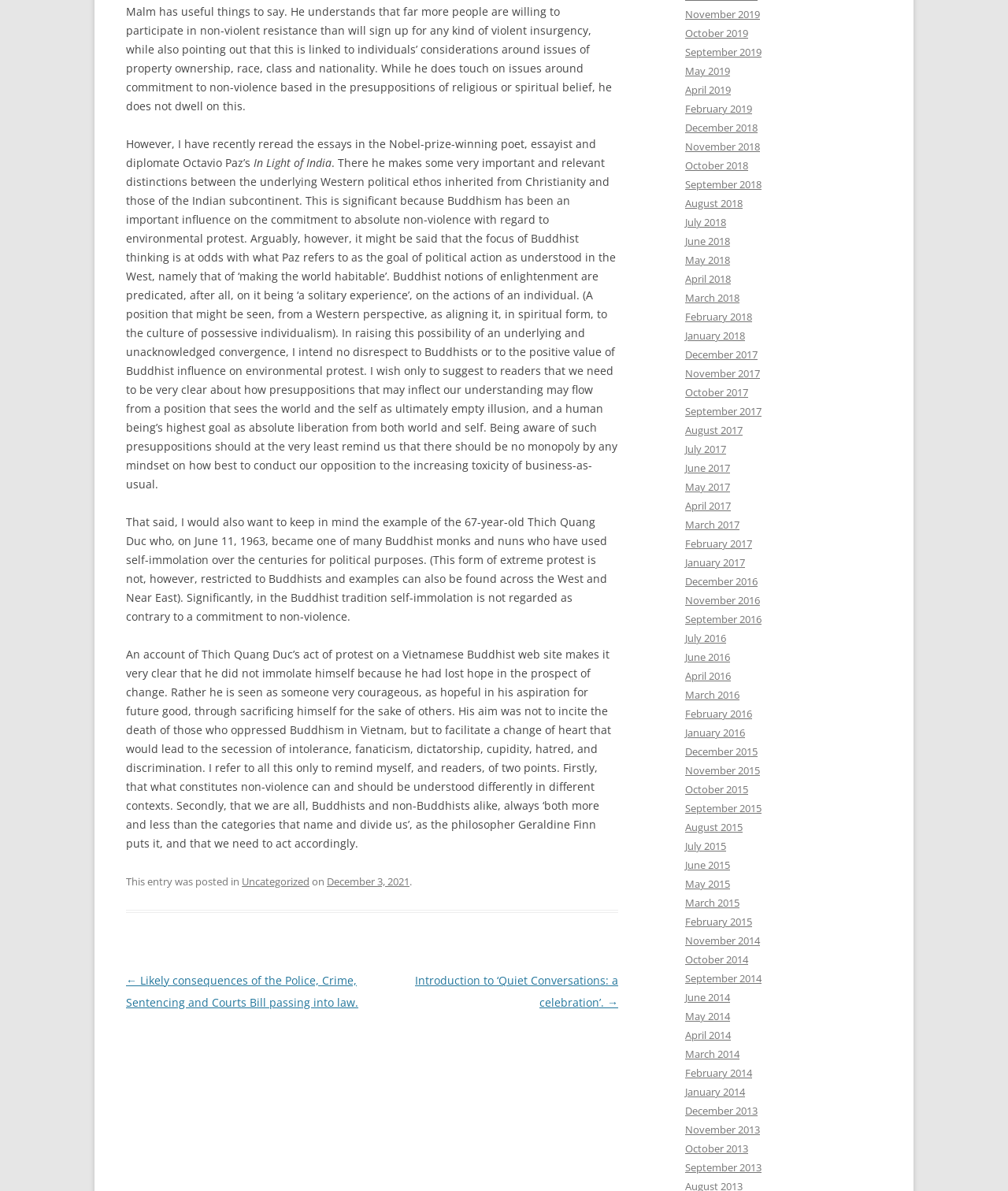Please provide a detailed answer to the question below based on the screenshot: 
In what year was the post published?

The post was published in 2021, as indicated by the date 'December 3, 2021' at the bottom of the webpage.